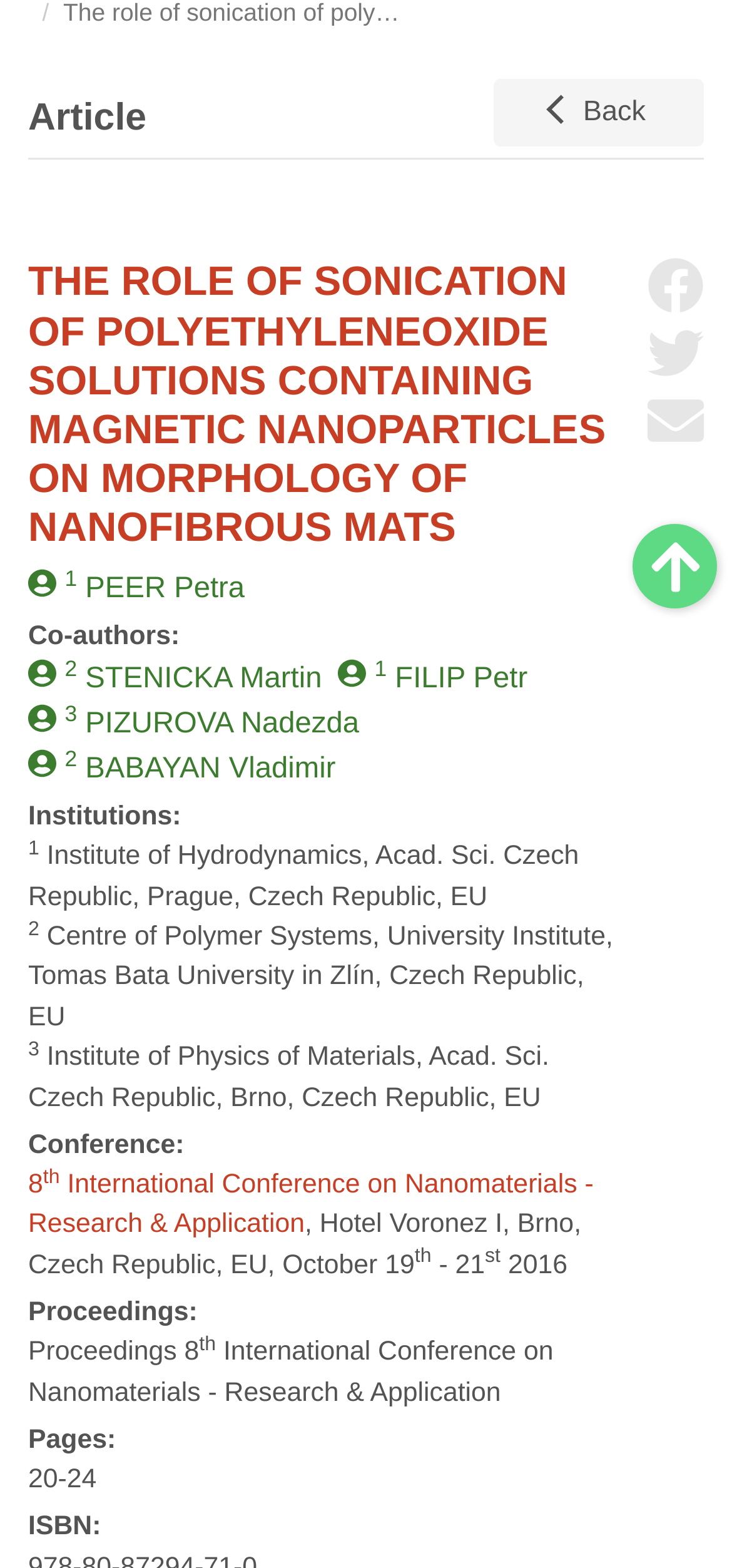Provide the bounding box coordinates for the UI element that is described by this text: "Share on Twitter". The coordinates should be in the form of four float numbers between 0 and 1: [left, top, right, bottom].

[0.885, 0.207, 0.962, 0.243]